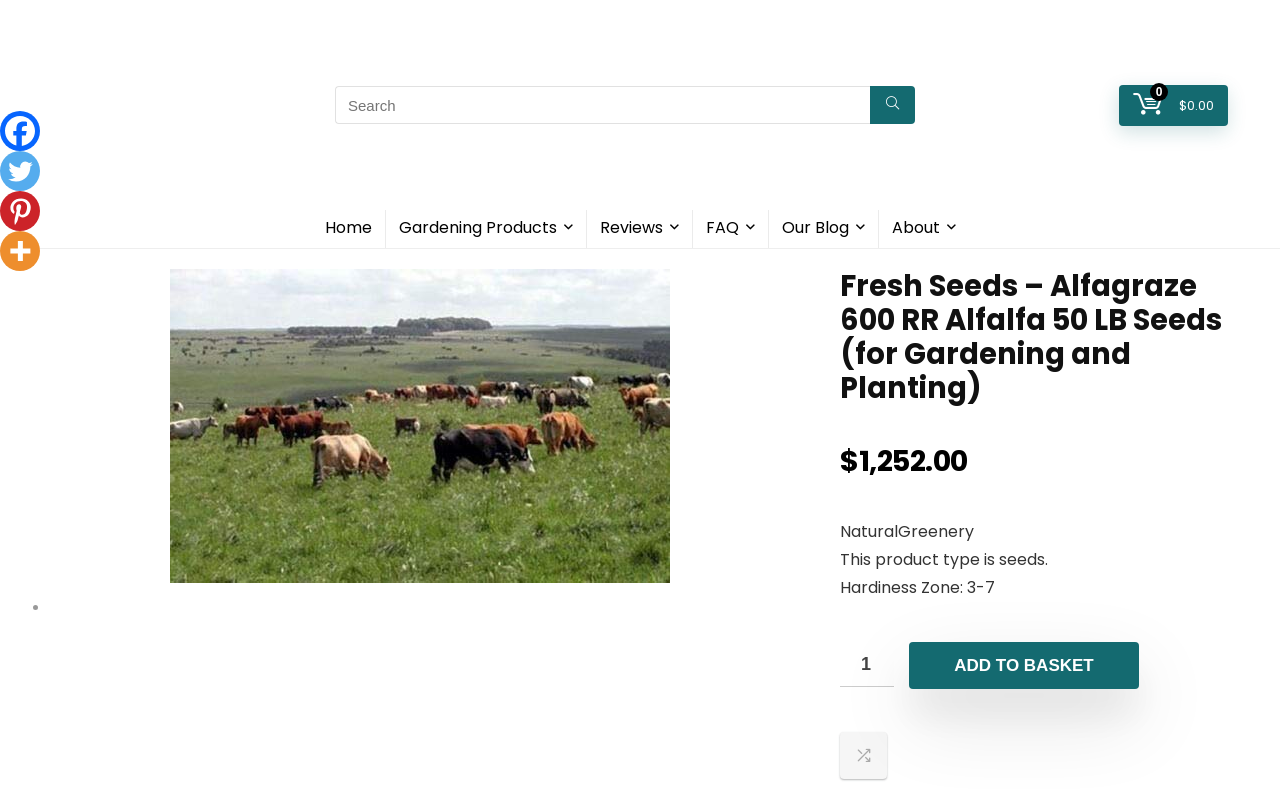Determine the title of the webpage and give its text content.

Fresh Seeds – Alfagraze 600 RR Alfalfa 50 LB Seeds (for Gardening and Planting)